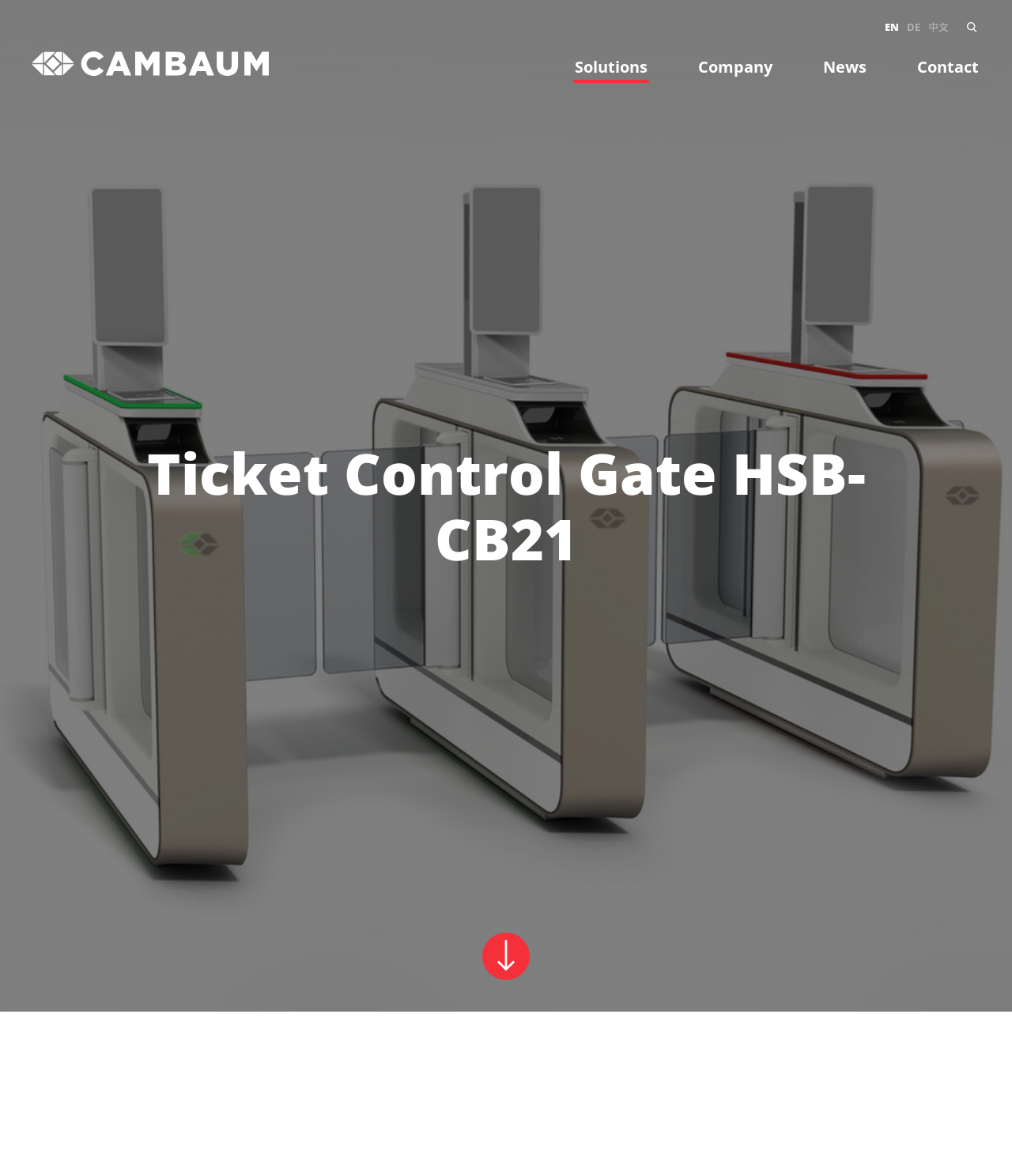How many navigation links are available at the top?
Based on the screenshot, give a detailed explanation to answer the question.

I counted the number of navigation links at the top of the webpage, which are 'Solutions', 'Company', 'News', and 'Contact'.